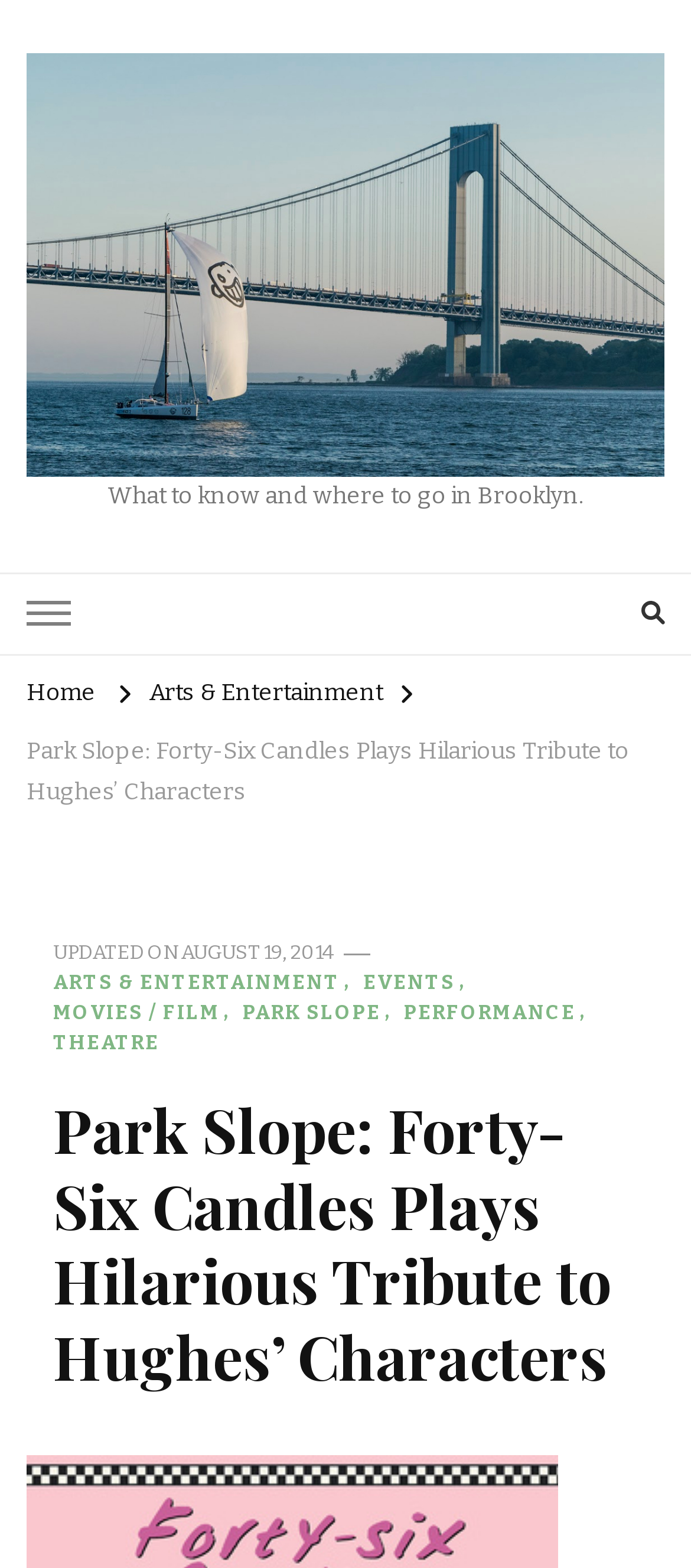What is the category of the article?
Refer to the image and answer the question using a single word or phrase.

Arts & Entertainment